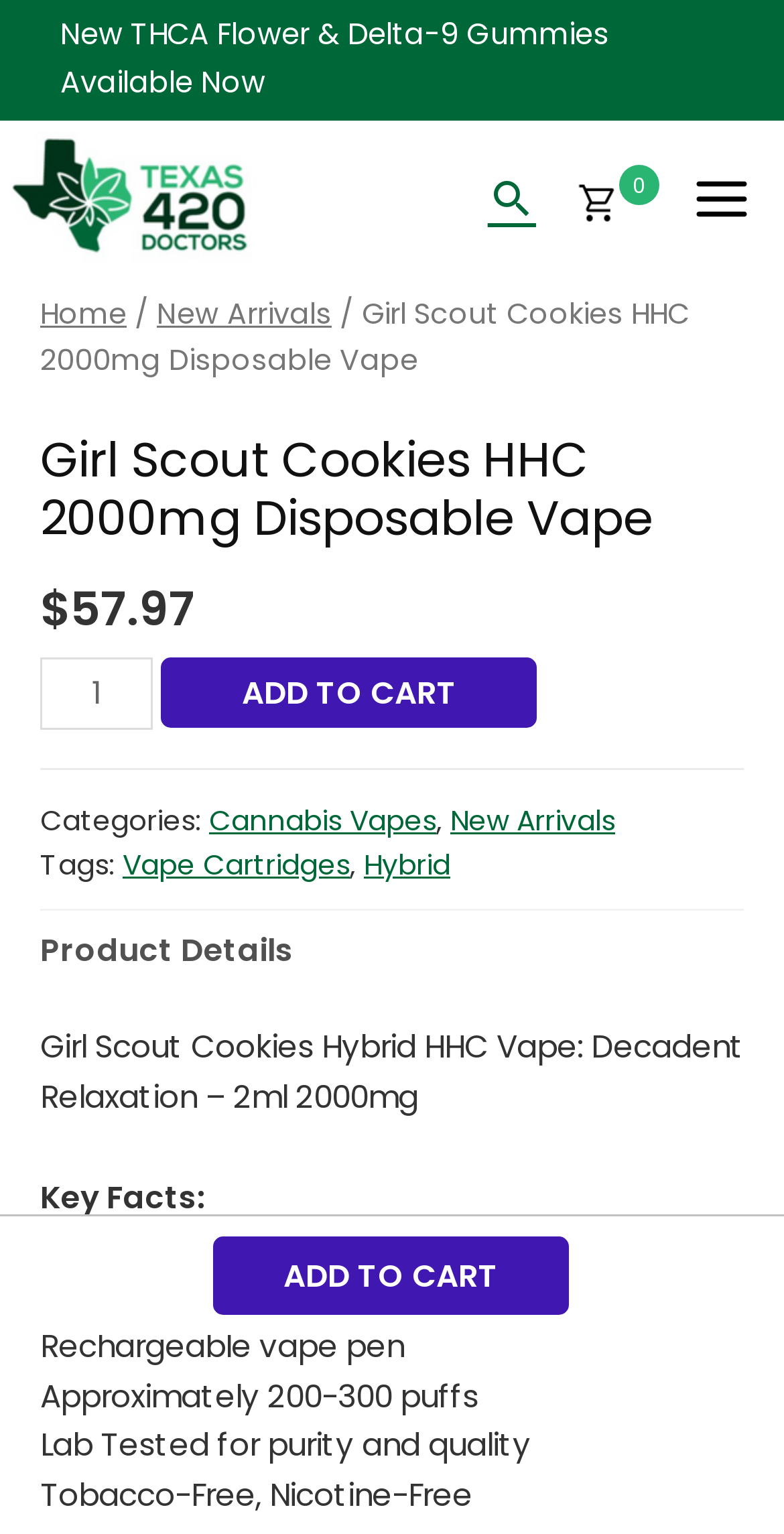Bounding box coordinates are specified in the format (top-left x, top-left y, bottom-right x, bottom-right y). All values are floating point numbers bounded between 0 and 1. Please provide the bounding box coordinate of the region this sentence describes: Main Menu

[0.855, 0.096, 0.987, 0.164]